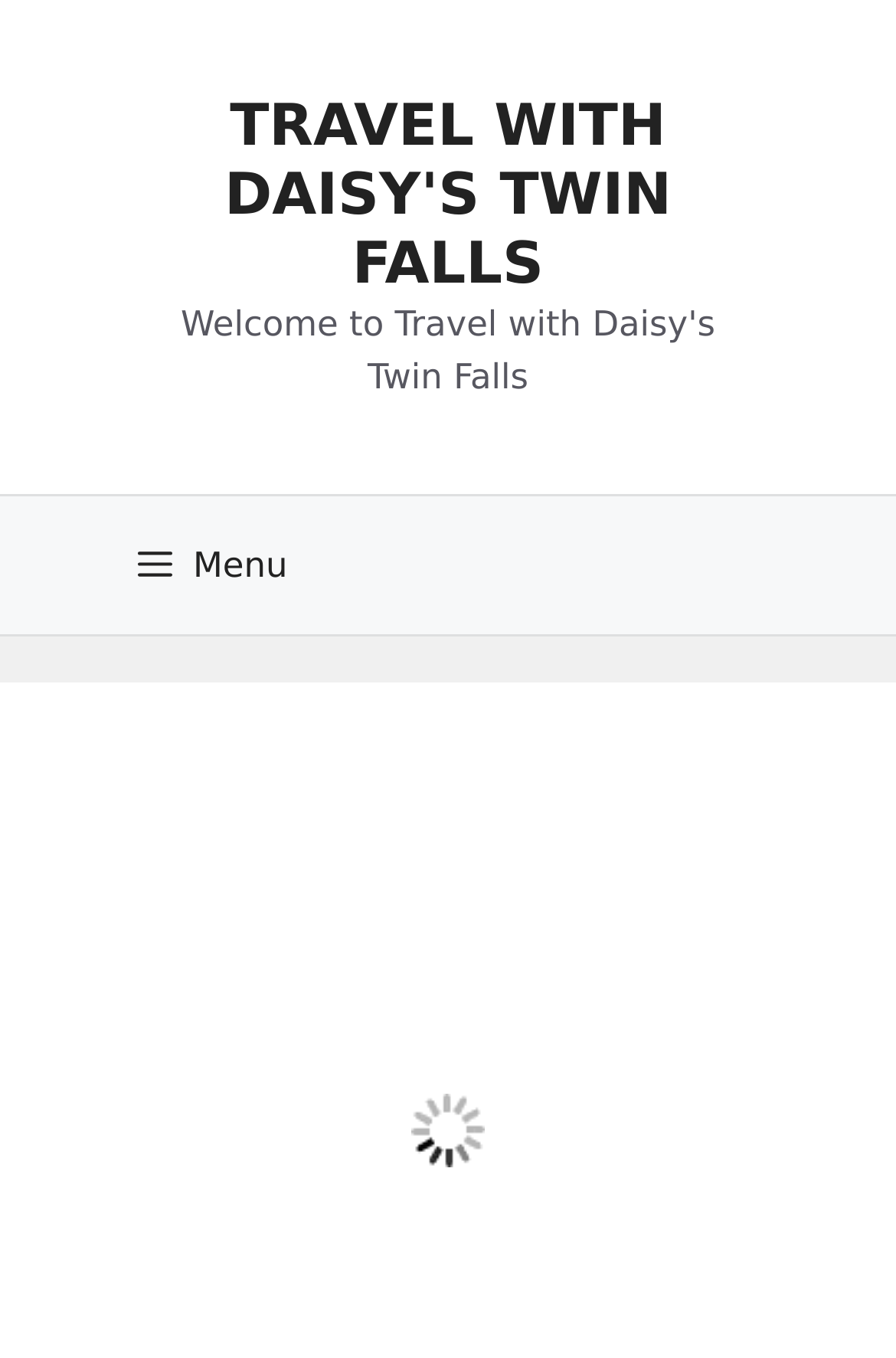Find the bounding box of the UI element described as follows: "Wix.com".

None